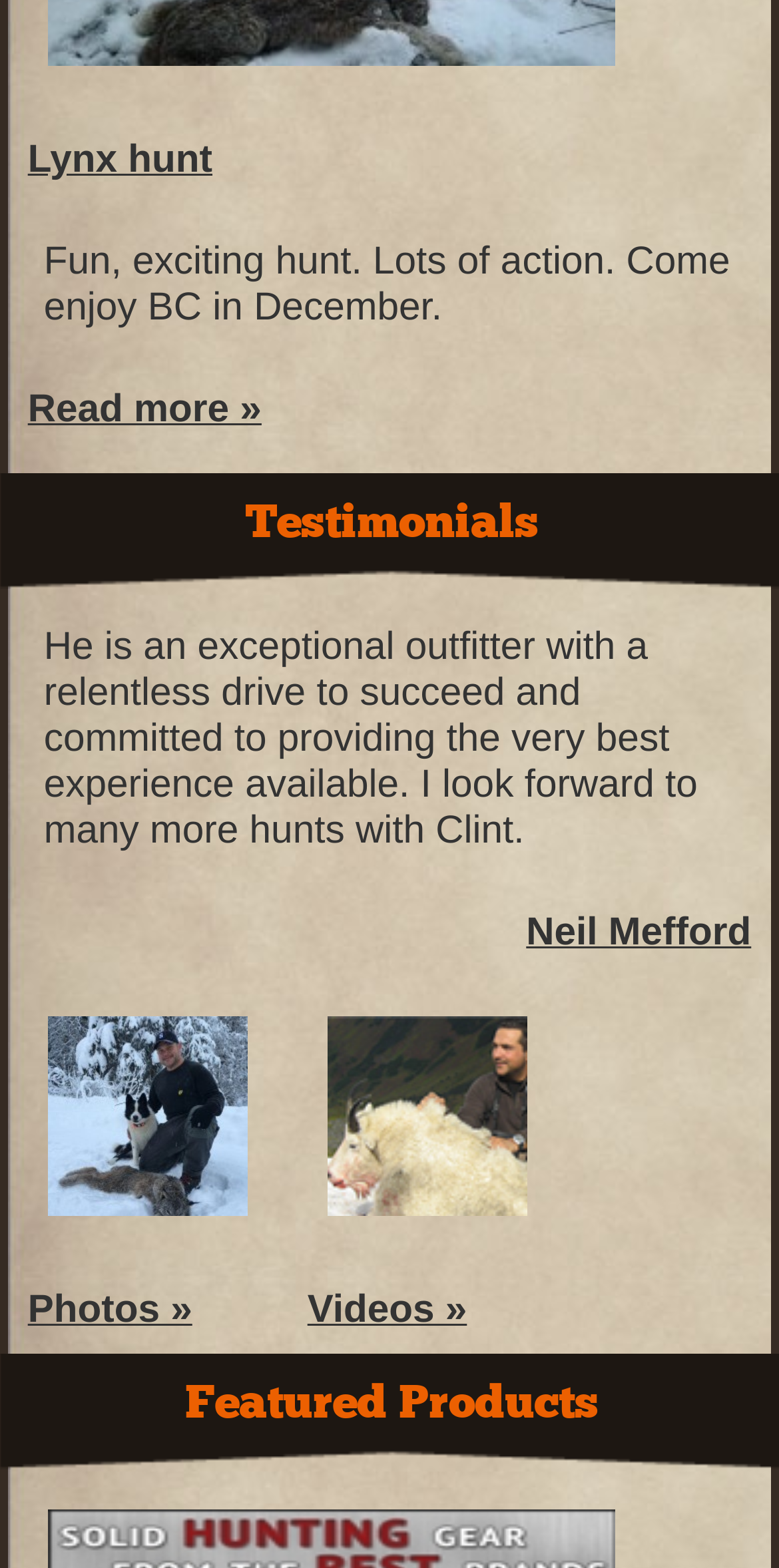What is the location of the hunt mentioned on the webpage?
Utilize the image to construct a detailed and well-explained answer.

The webpage mentions 'Come enjoy BC in December', suggesting that the location of the hunt is British Columbia, Canada.